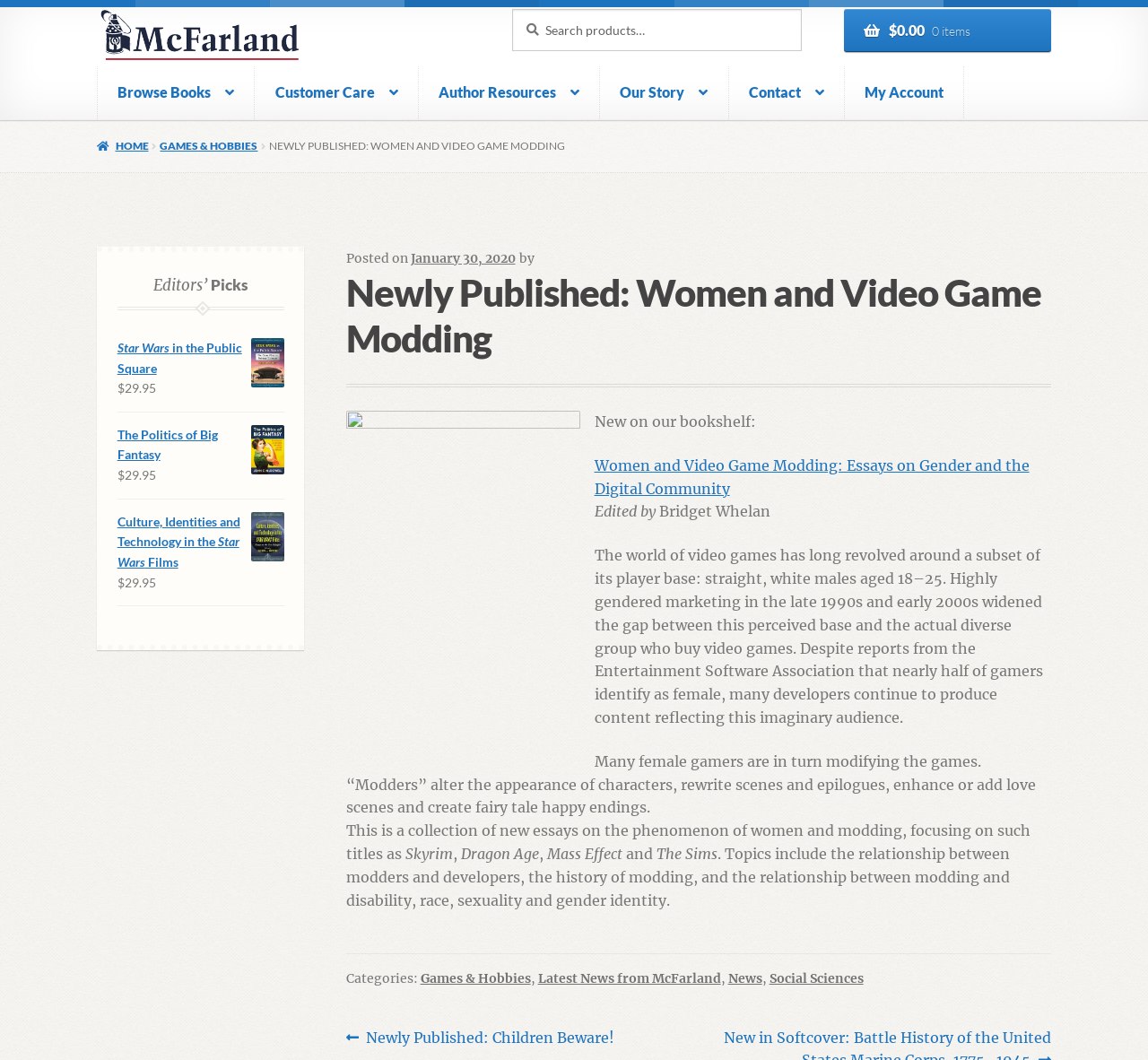Please identify the bounding box coordinates of the clickable element to fulfill the following instruction: "Browse books". The coordinates should be four float numbers between 0 and 1, i.e., [left, top, right, bottom].

[0.084, 0.062, 0.222, 0.112]